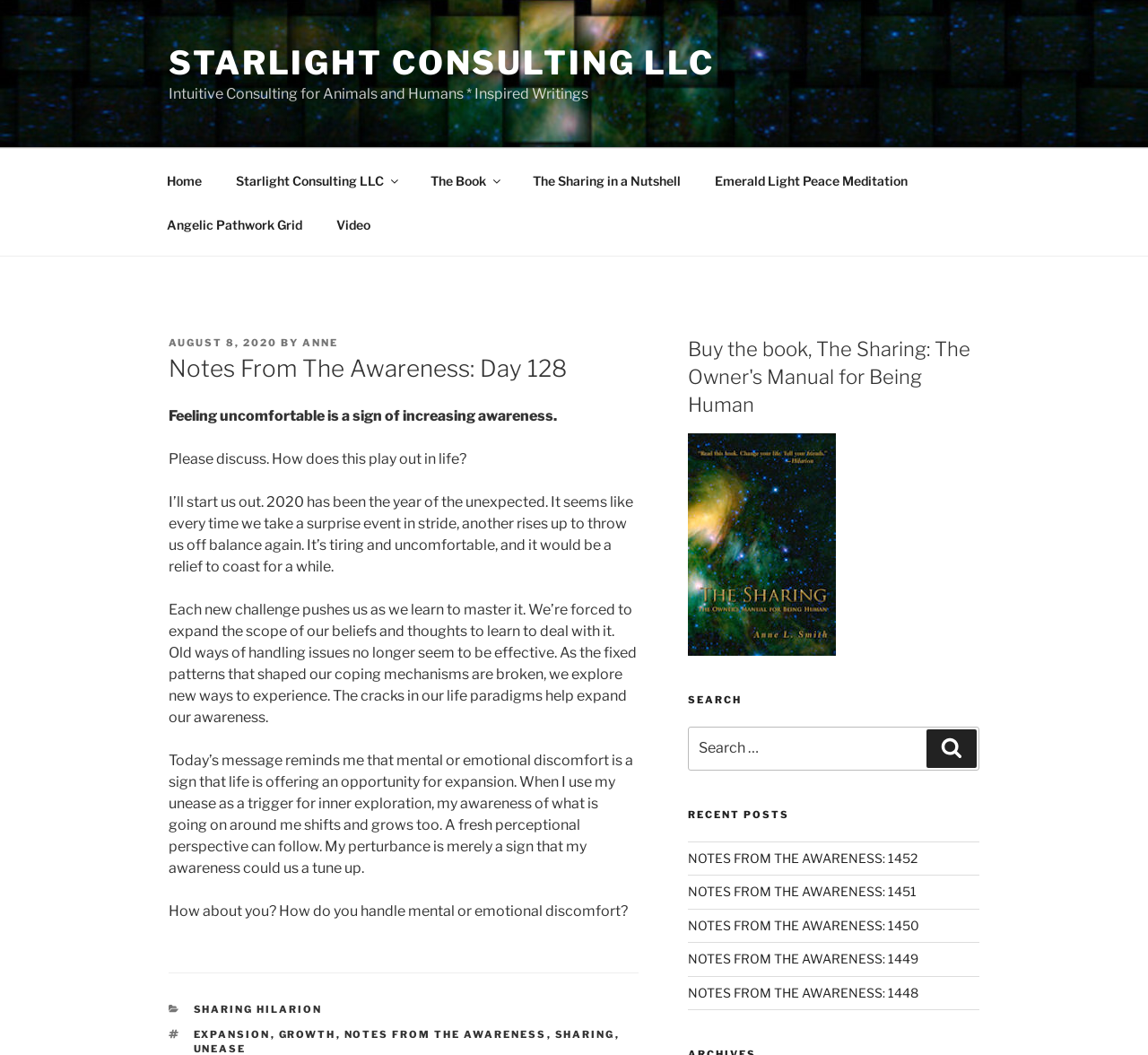What is the name of the book being promoted?
Please interpret the details in the image and answer the question thoroughly.

The name of the book being promoted can be found in the sidebar section of the webpage, where it is listed as 'Buy the book, The Sharing: The Owner's Manual for Being Human'.